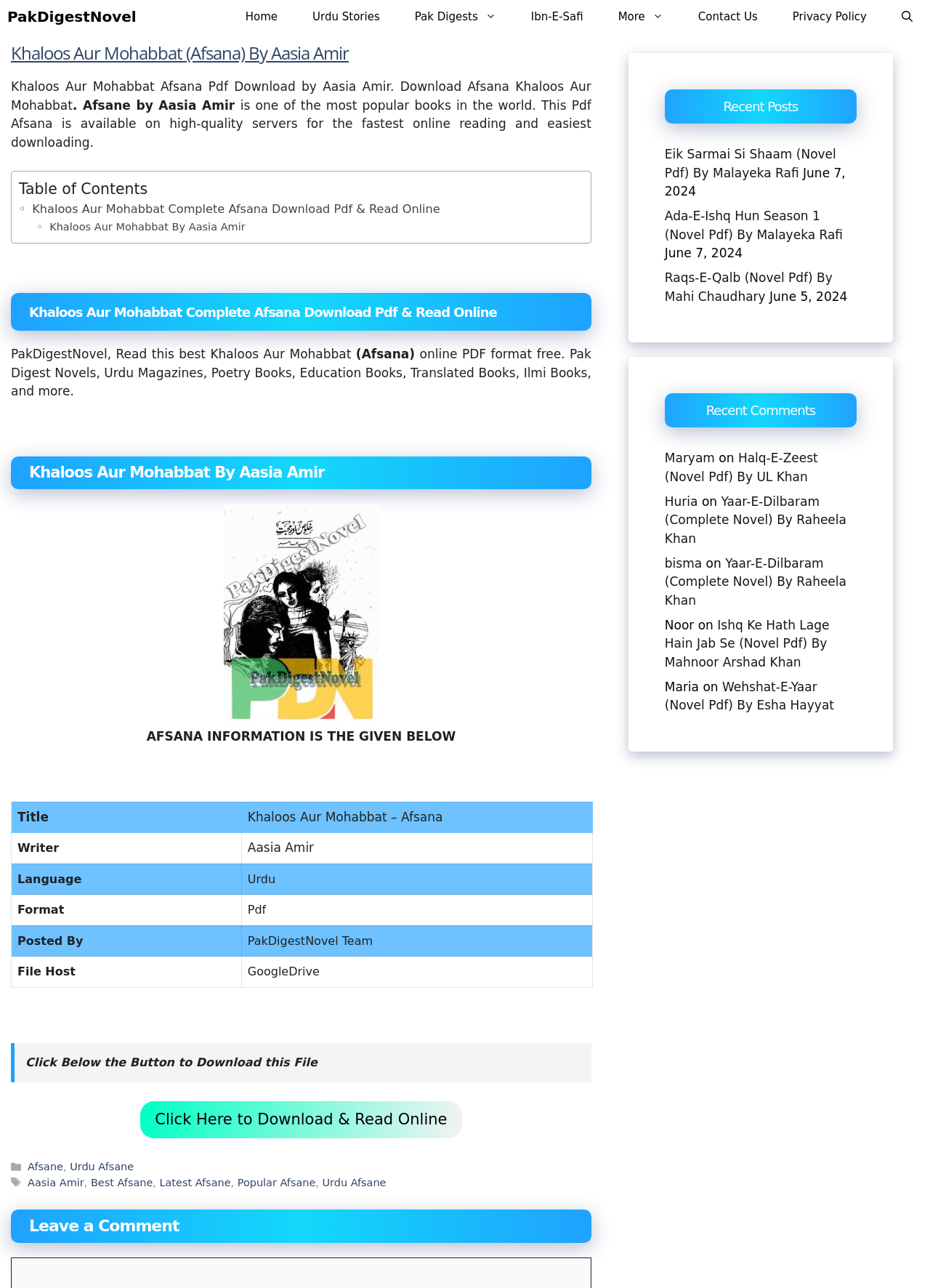Please locate the bounding box coordinates of the element that should be clicked to achieve the given instruction: "Click on the 'Aasia Amir' link".

[0.03, 0.914, 0.09, 0.923]